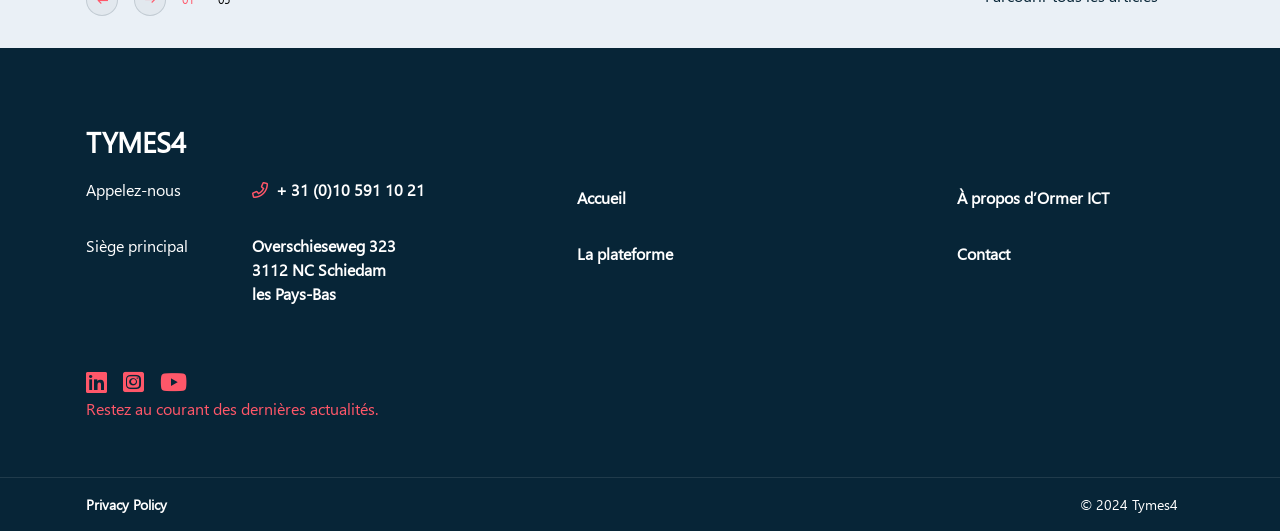Determine the bounding box coordinates of the clickable element to achieve the following action: 'Read the Privacy Policy'. Provide the coordinates as four float values between 0 and 1, formatted as [left, top, right, bottom].

[0.067, 0.93, 0.143, 0.97]